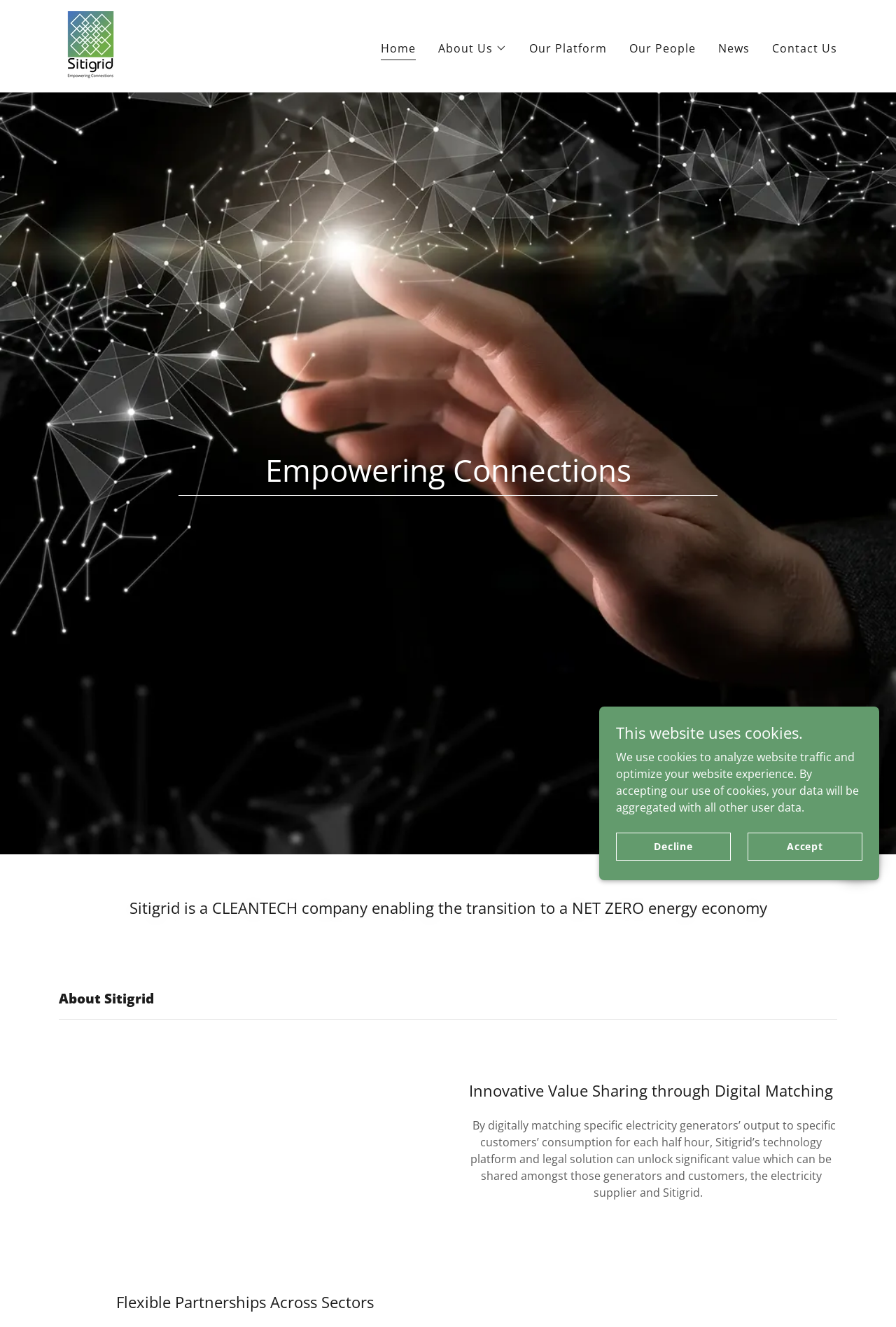Provide a one-word or short-phrase answer to the question:
What is the benefit of Sitigrid's technology platform?

Unlocking significant value